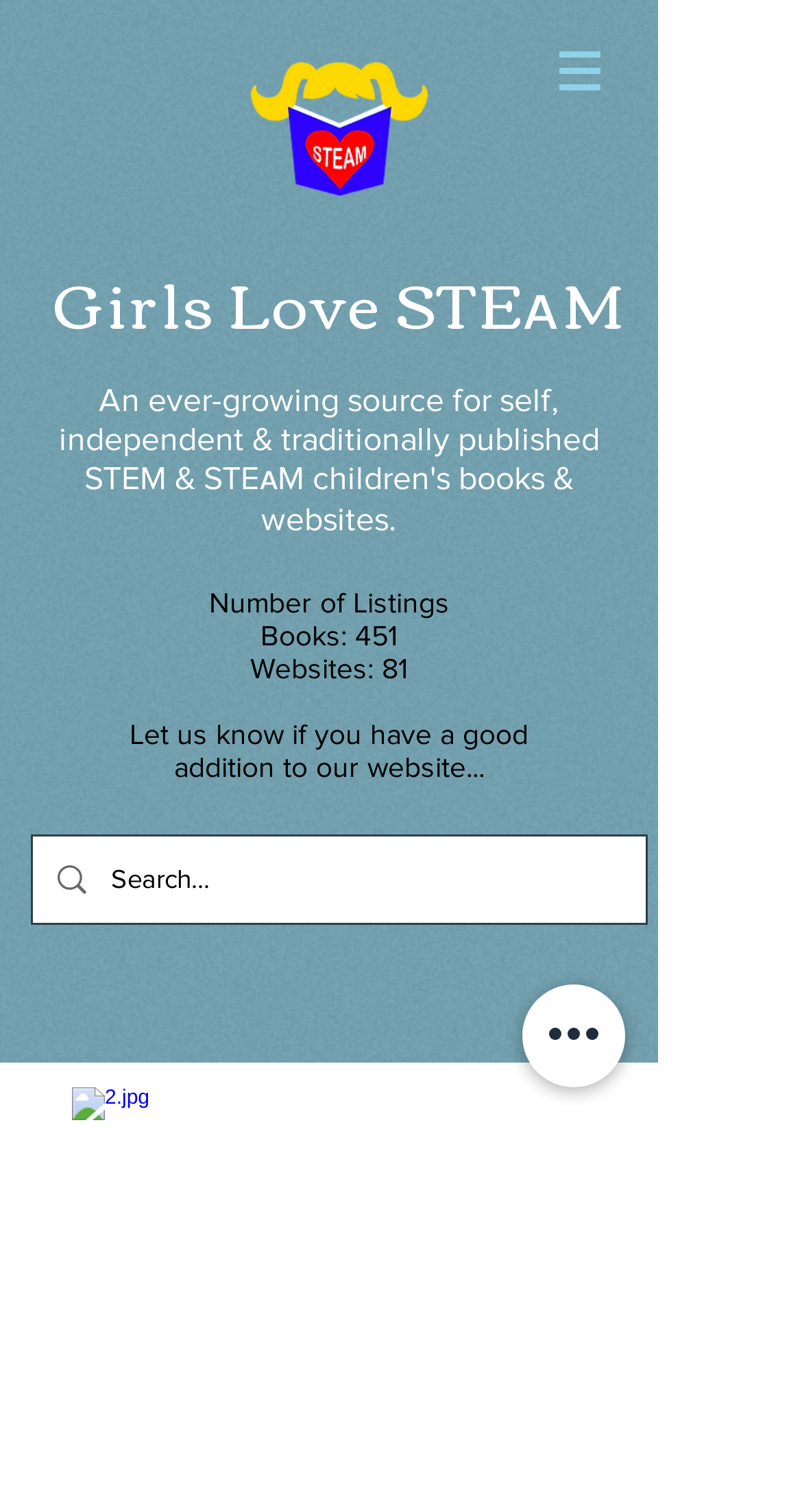Highlight the bounding box of the UI element that corresponds to this description: "Facebook".

None